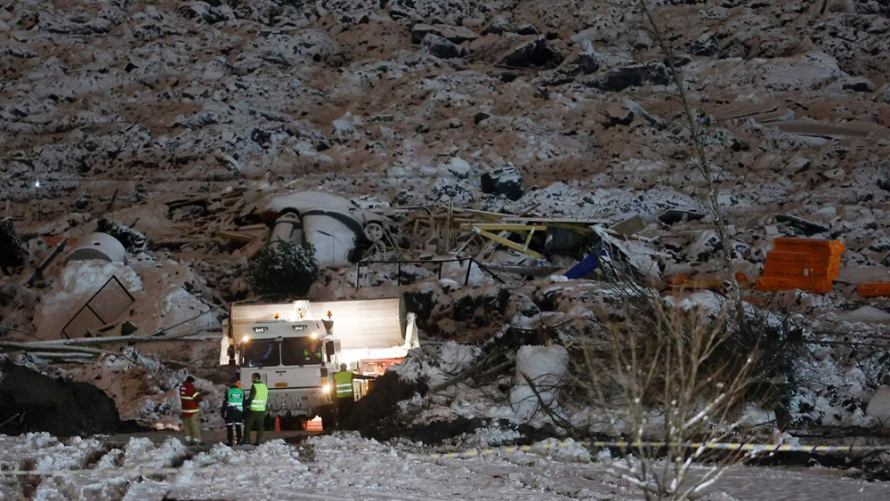What is the current status of the operation?
Provide an in-depth and detailed explanation in response to the question.

The caption states that authorities continue to treat the situation as a rescue operation, which implies that the operation is still ongoing and focused on finding survivors.